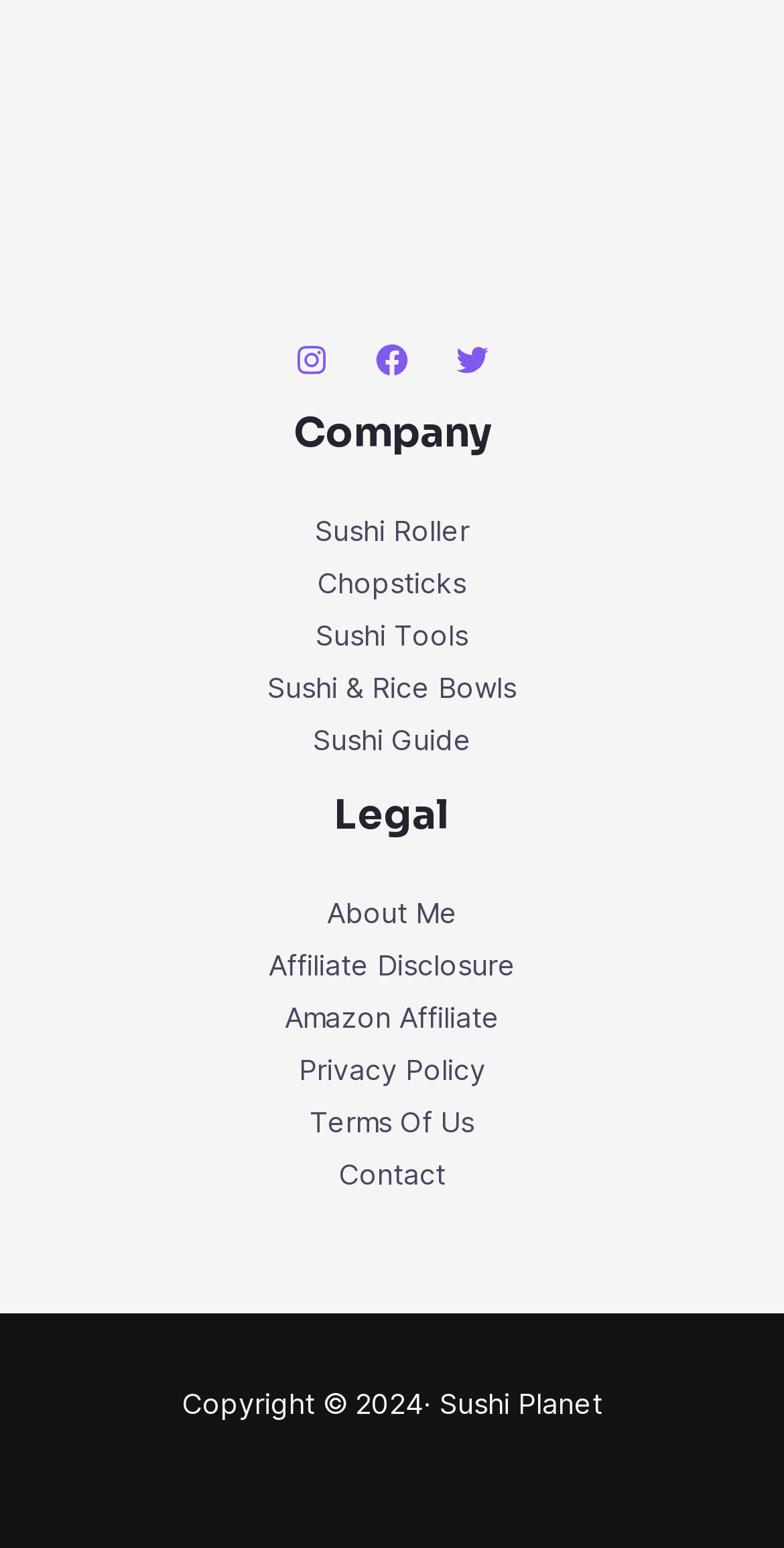Predict the bounding box coordinates of the UI element that matches this description: "Praise The Sun". The coordinates should be in the format [left, top, right, bottom] with each value between 0 and 1.

None